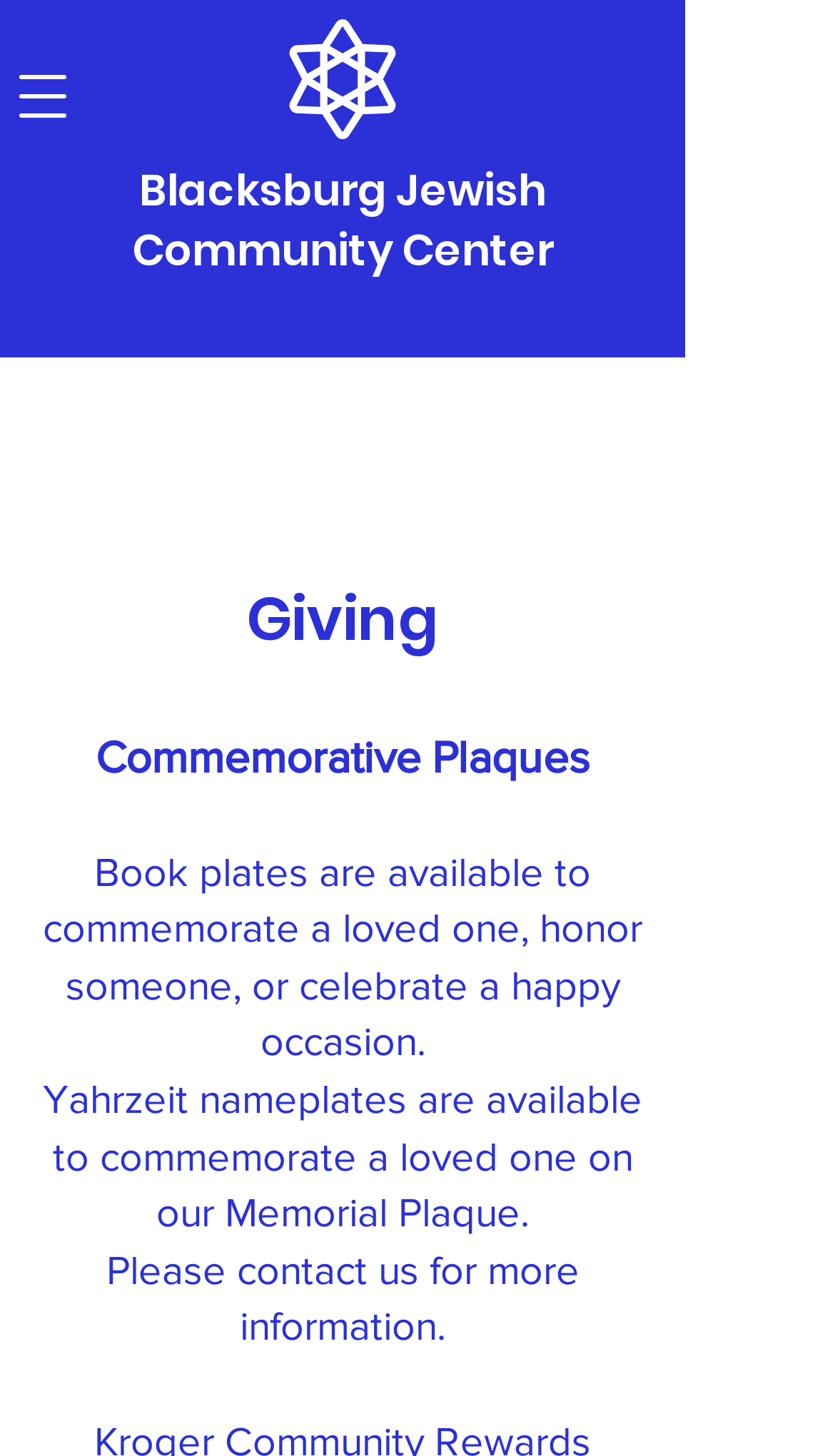Using the details from the image, please elaborate on the following question: What is available to commemorate a loved one on the Memorial Plaque?

According to the text 'Yahrzeit nameplates are available to commemorate a loved one on our Memorial Plaque.', Yahrzeit nameplates are available to commemorate a loved one on the Memorial Plaque.